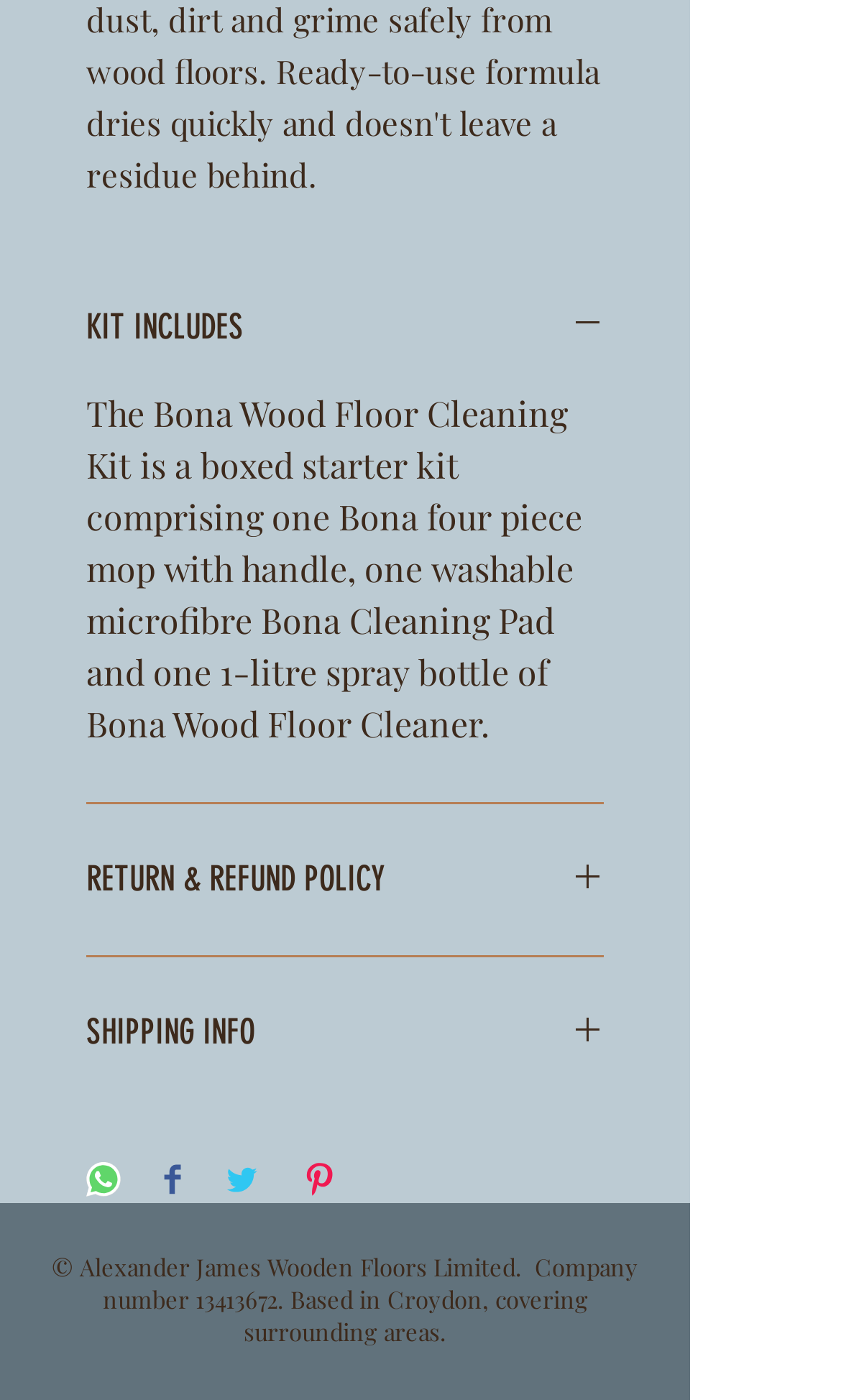Bounding box coordinates are to be given in the format (top-left x, top-left y, bottom-right x, bottom-right y). All values must be floating point numbers between 0 and 1. Provide the bounding box coordinate for the UI element described as: 13413672

[0.232, 0.916, 0.329, 0.939]